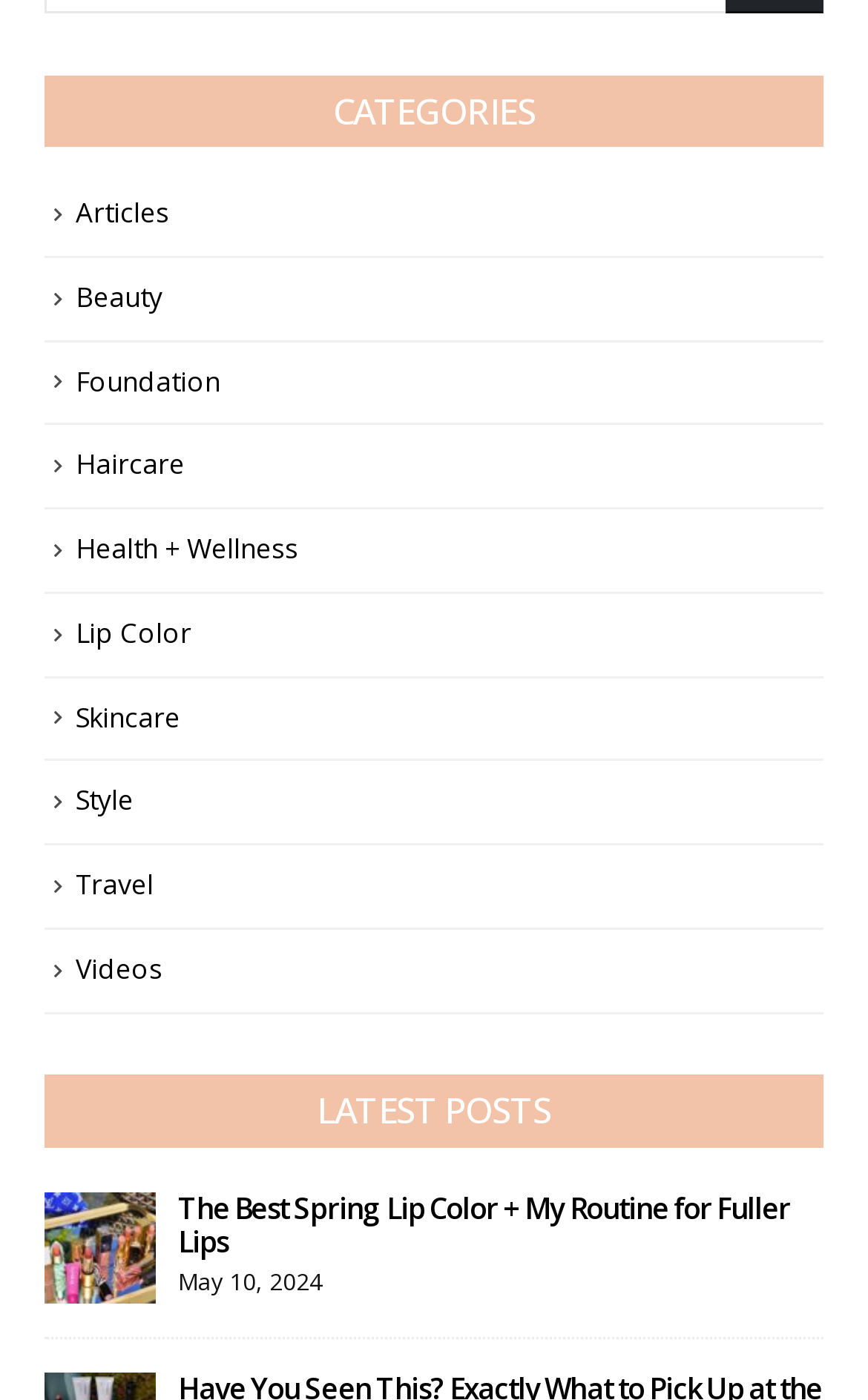How many links are under the 'CATEGORIES' heading?
Use the image to answer the question with a single word or phrase.

10